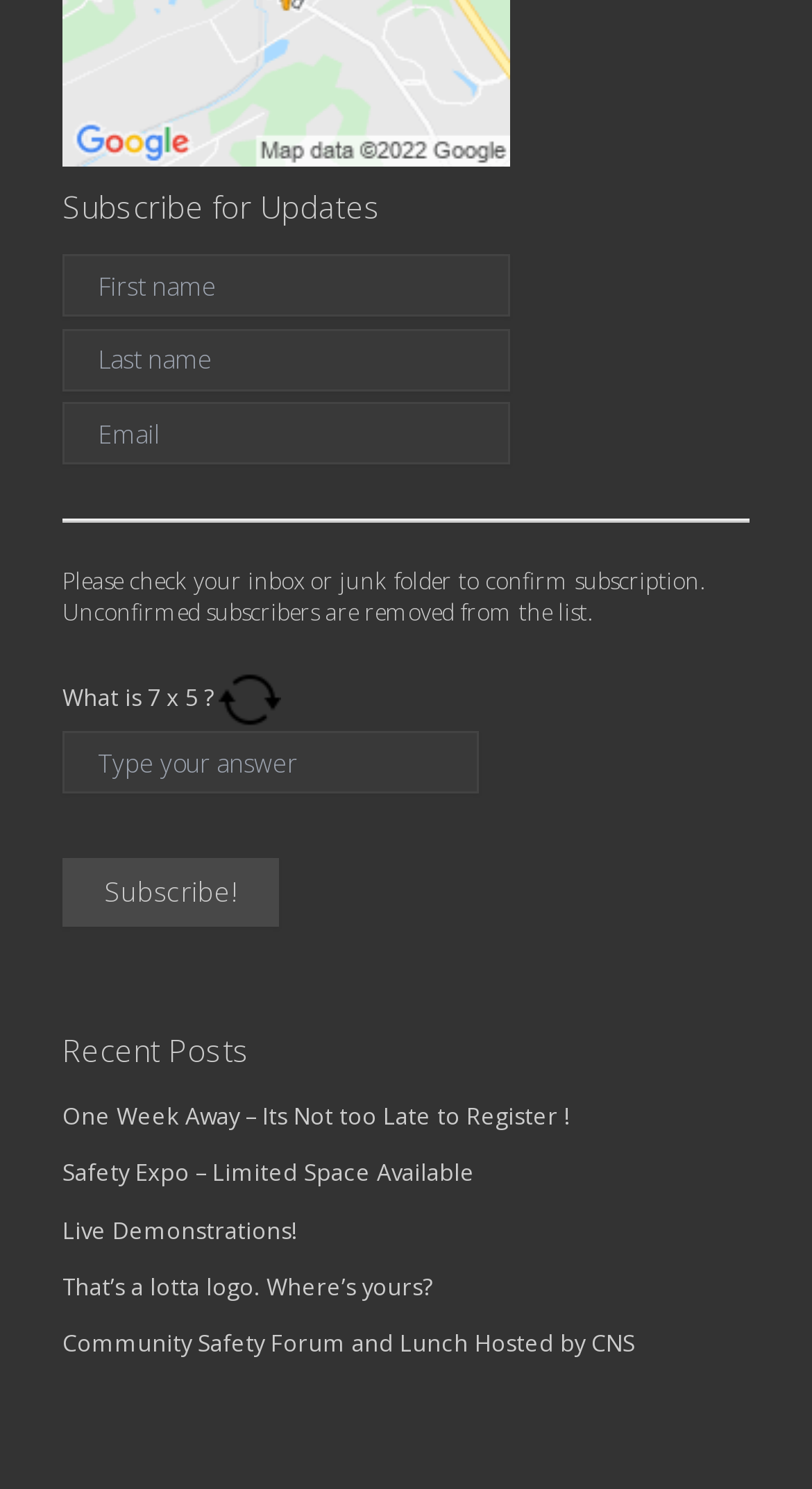Could you highlight the region that needs to be clicked to execute the instruction: "Click One Week Away – Its Not too Late to Register!"?

[0.077, 0.739, 0.703, 0.76]